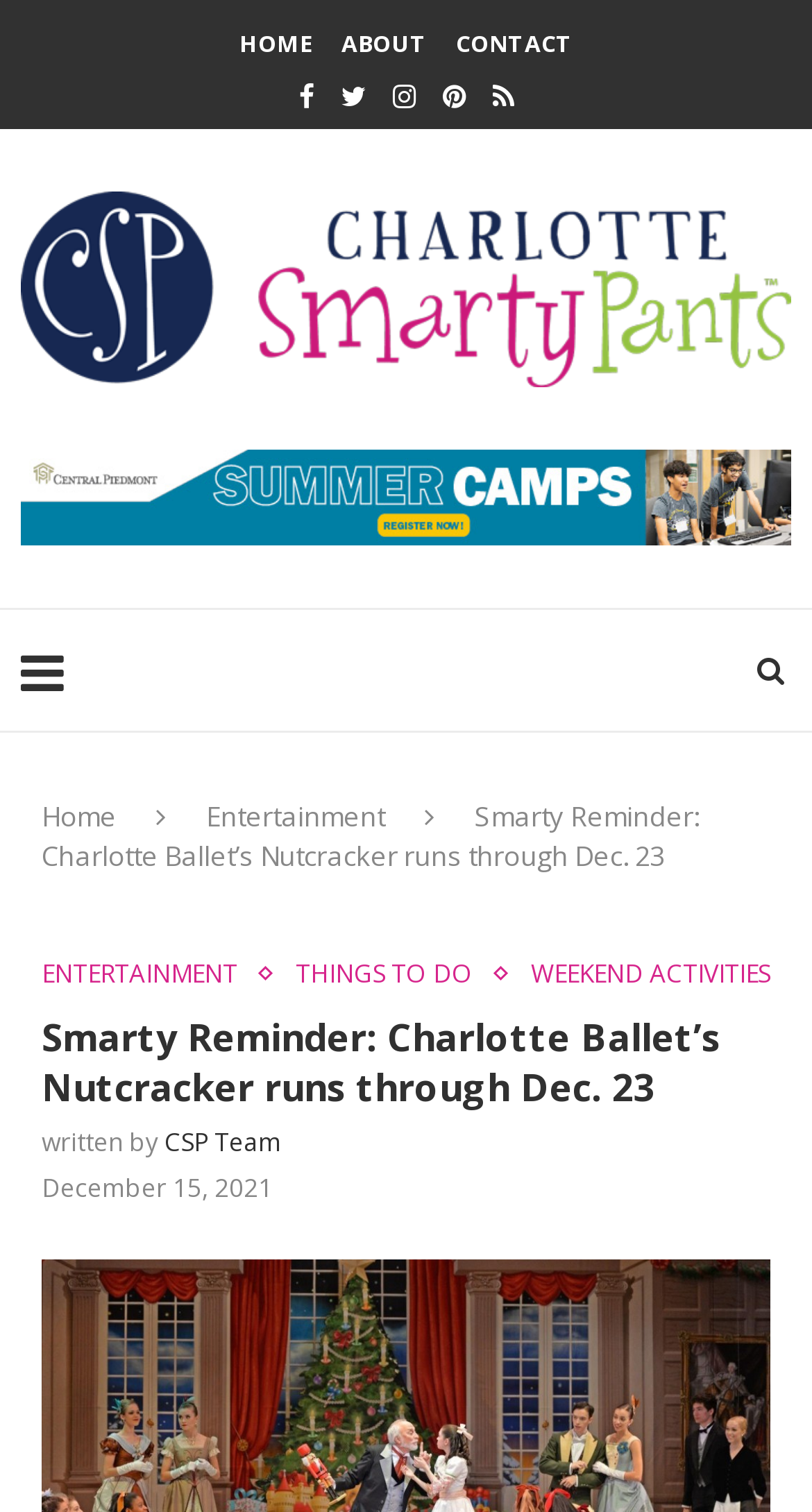Respond with a single word or phrase for the following question: 
What is the date of the article?

December 15, 2021